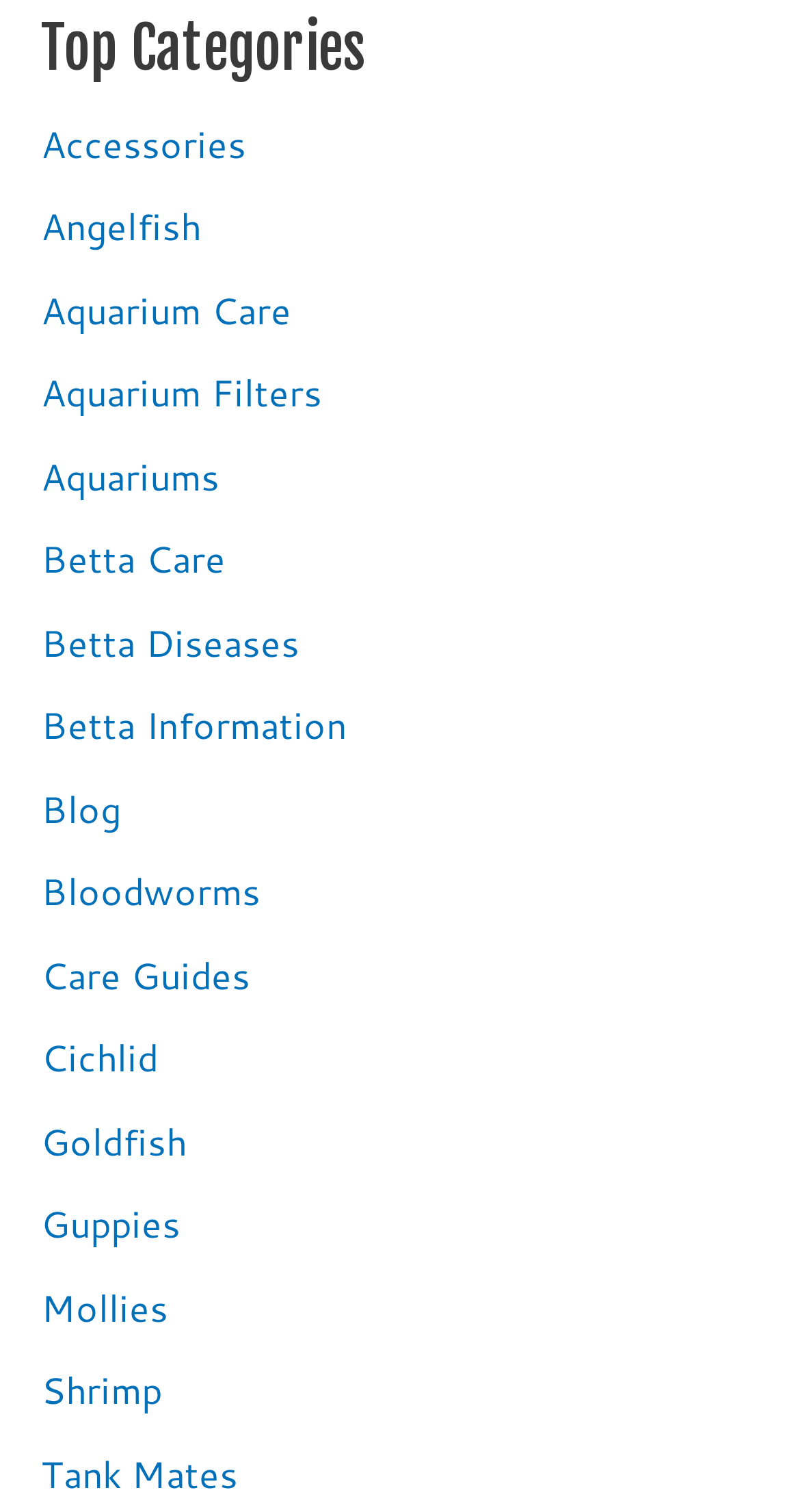Could you indicate the bounding box coordinates of the region to click in order to complete this instruction: "click on Accessories".

[0.051, 0.077, 0.308, 0.112]